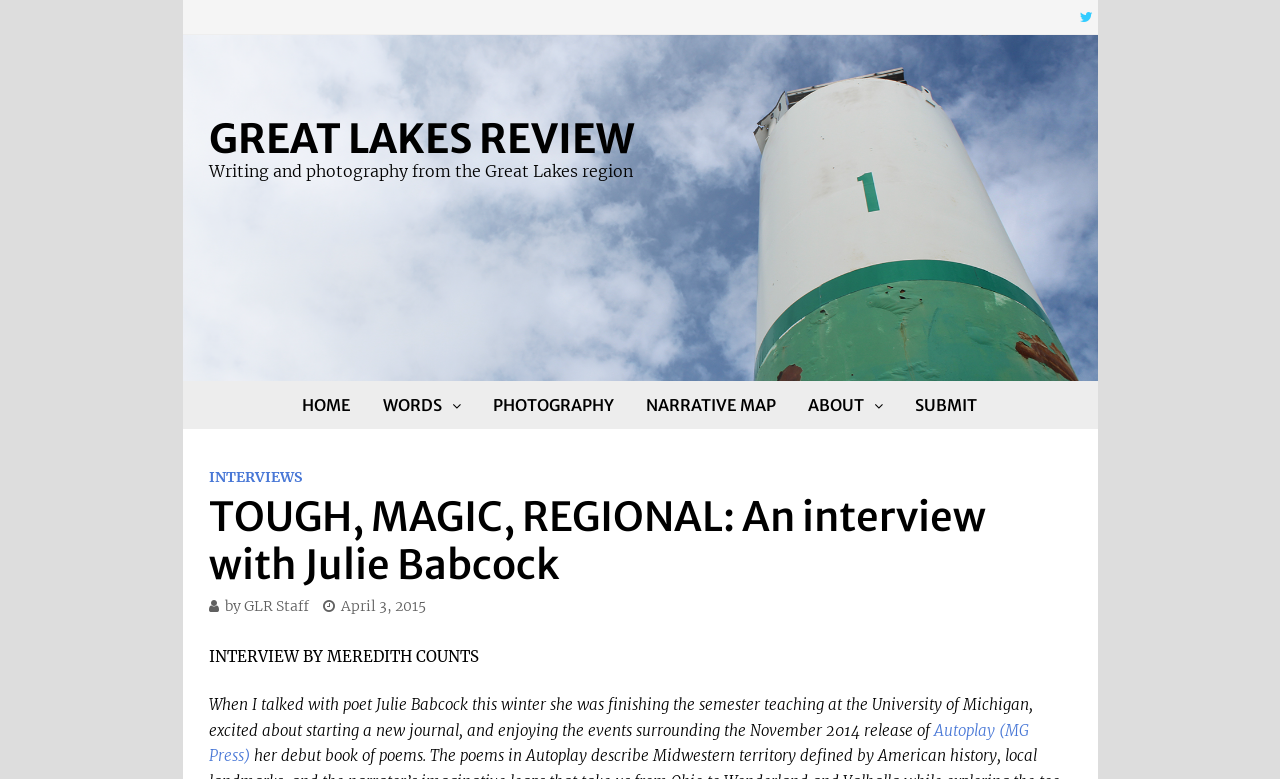What is the date of the interview?
Give a one-word or short phrase answer based on the image.

April 3, 2015